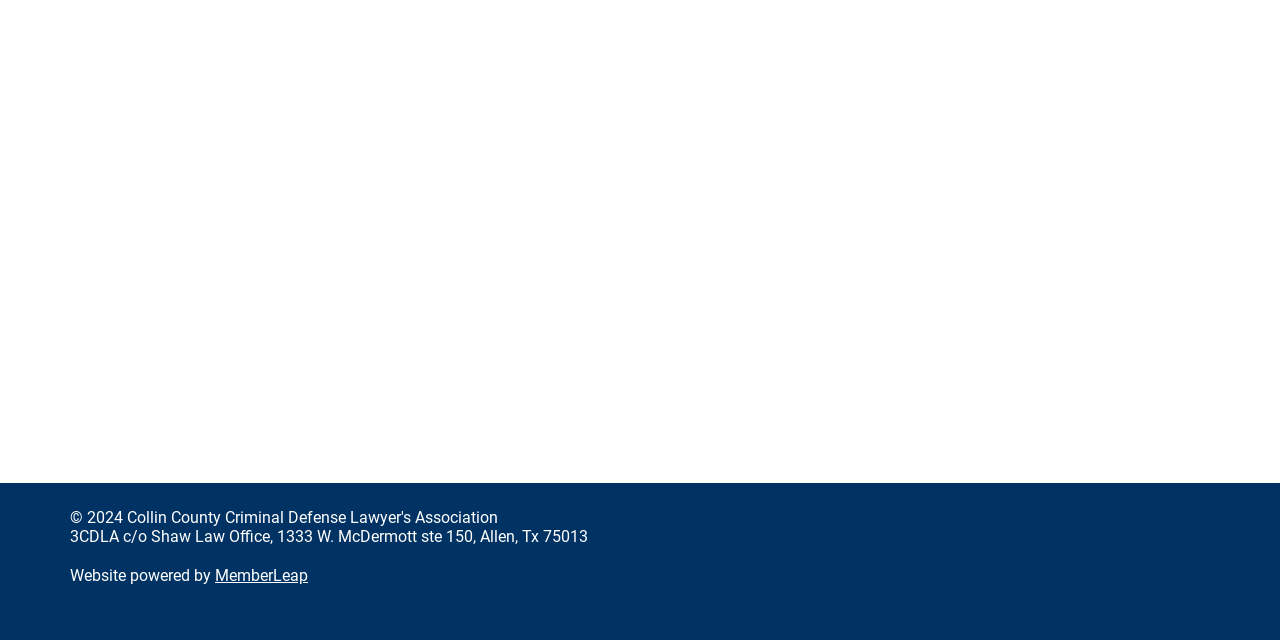Determine the bounding box coordinates of the UI element described below. Use the format (top-left x, top-left y, bottom-right x, bottom-right y) with floating point numbers between 0 and 1: MemberLeap

[0.168, 0.884, 0.241, 0.914]